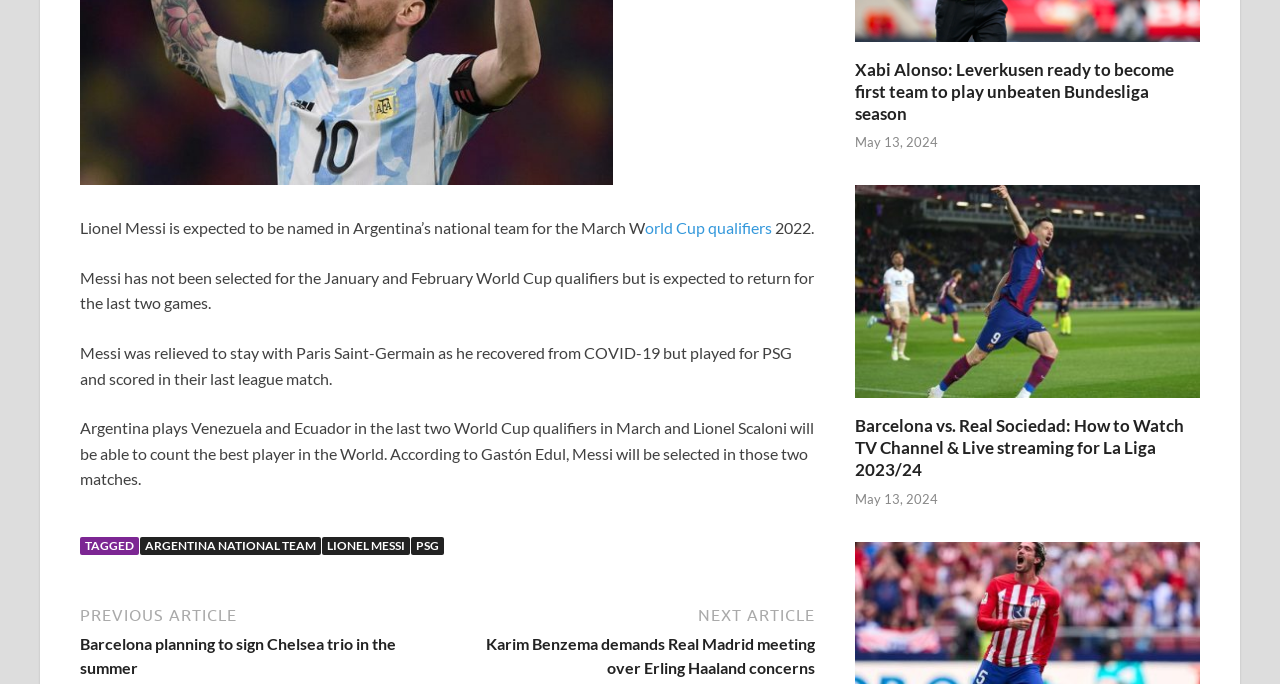Bounding box coordinates must be specified in the format (top-left x, top-left y, bottom-right x, bottom-right y). All values should be floating point numbers between 0 and 1. What are the bounding box coordinates of the UI element described as: Argentina national team

[0.109, 0.785, 0.251, 0.811]